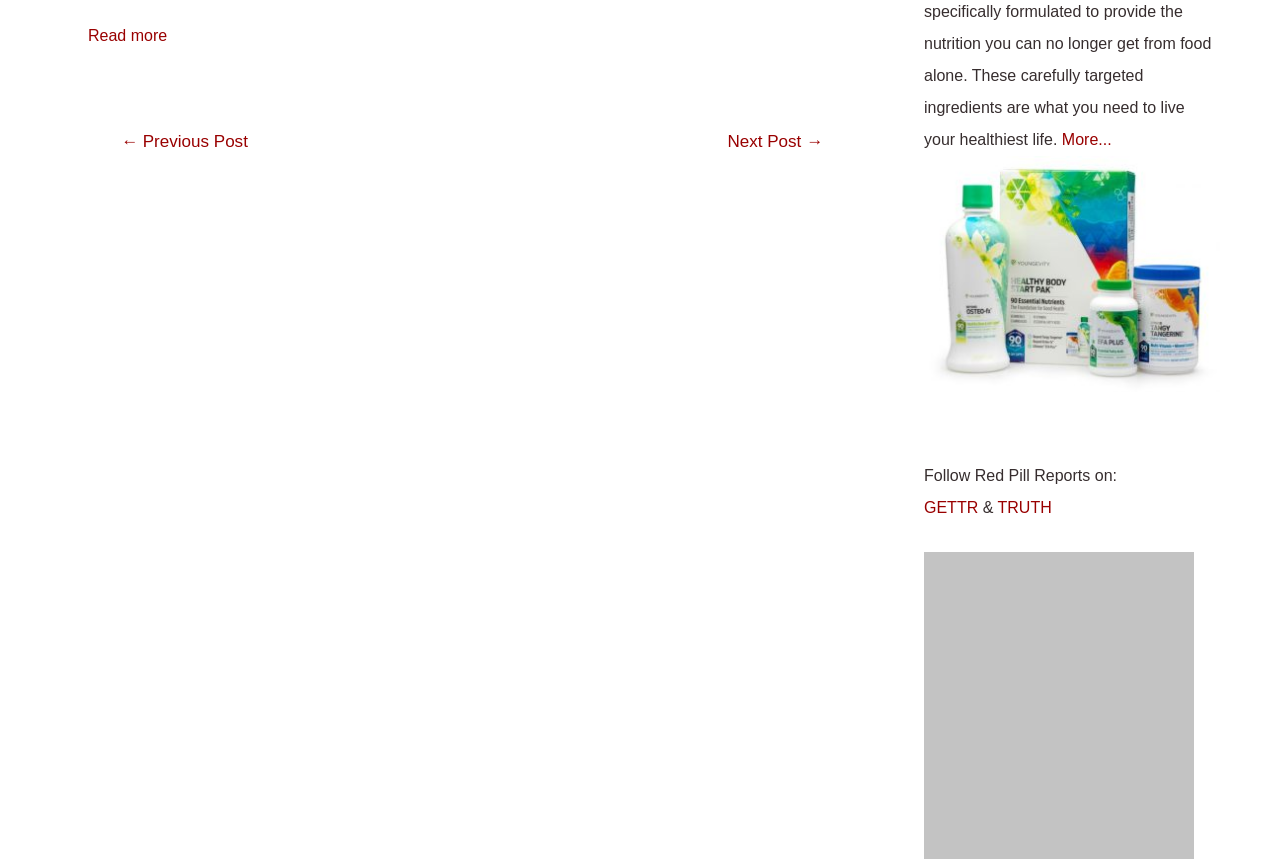Could you highlight the region that needs to be clicked to execute the instruction: "Go to previous post"?

[0.074, 0.155, 0.214, 0.175]